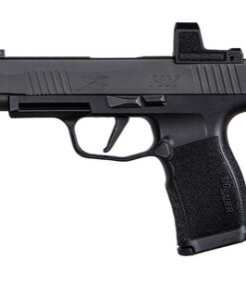What is the primary purpose of the Sig P365XL Spectre?
Answer the question with a thorough and detailed explanation.

According to the caption, the Sig P365XL Spectre is designed for optimal performance and versatility, making it an ideal choice for personal defense and concealed carry, which are its primary purposes.